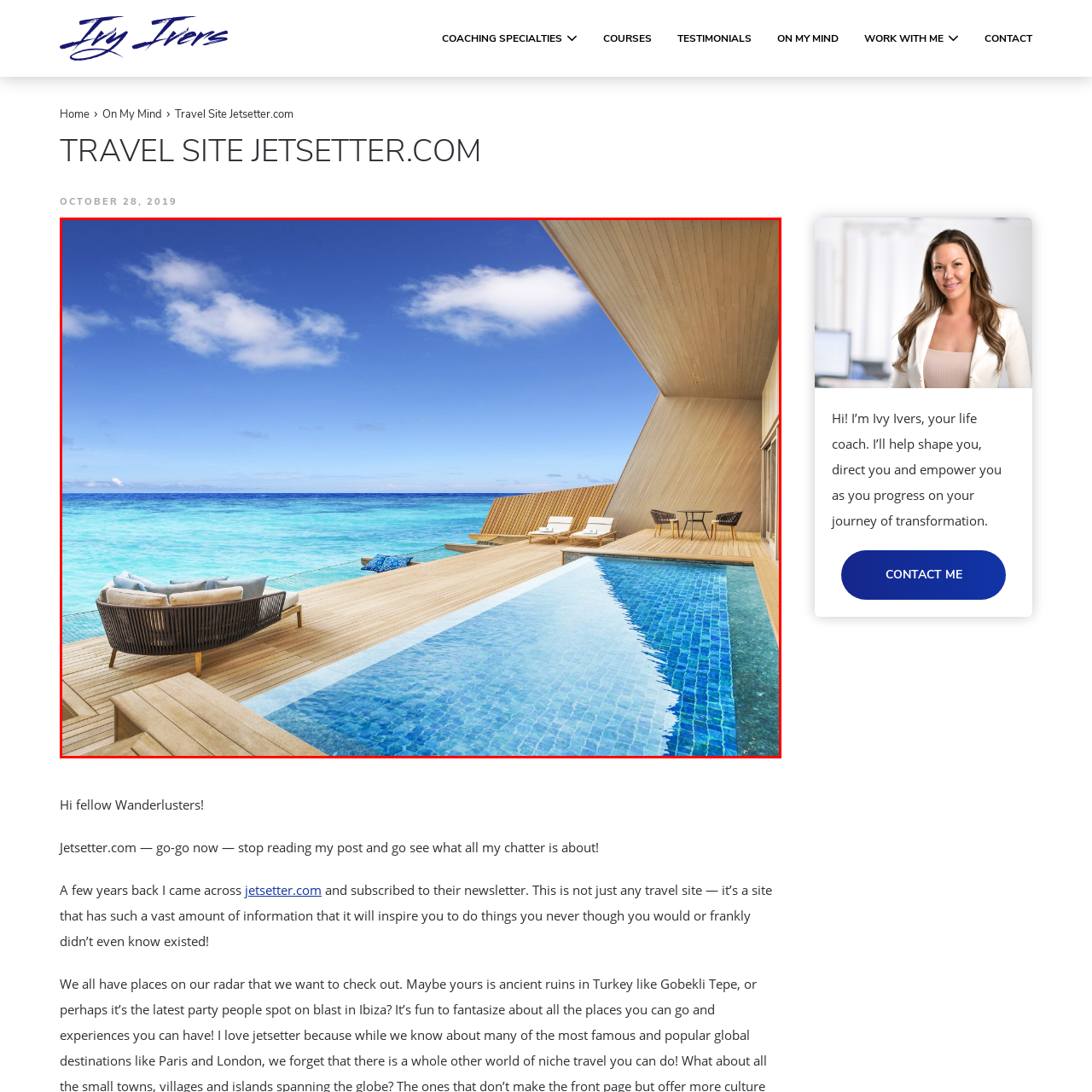Offer a meticulous description of everything depicted in the red-enclosed portion of the image.

The image showcases a stunning tropical paradise, featuring a luxurious veranda overlooking a mesmerizing turquoise ocean. The contemporary wooden deck is complemented by a pristine swimming pool that sparkles under the bright sunlight. Elegantly arranged seating, including a plush lounge chair and a sleek dining table, invites relaxation and outdoor enjoyment. The backdrop of clear blue skies dotted with fluffy white clouds enhances the serene atmosphere. This idyllic setting embodies a perfect getaway for travelers seeking tranquility and natural beauty, ideal for inspiring wanderlust and an appreciation for luxury escapes.